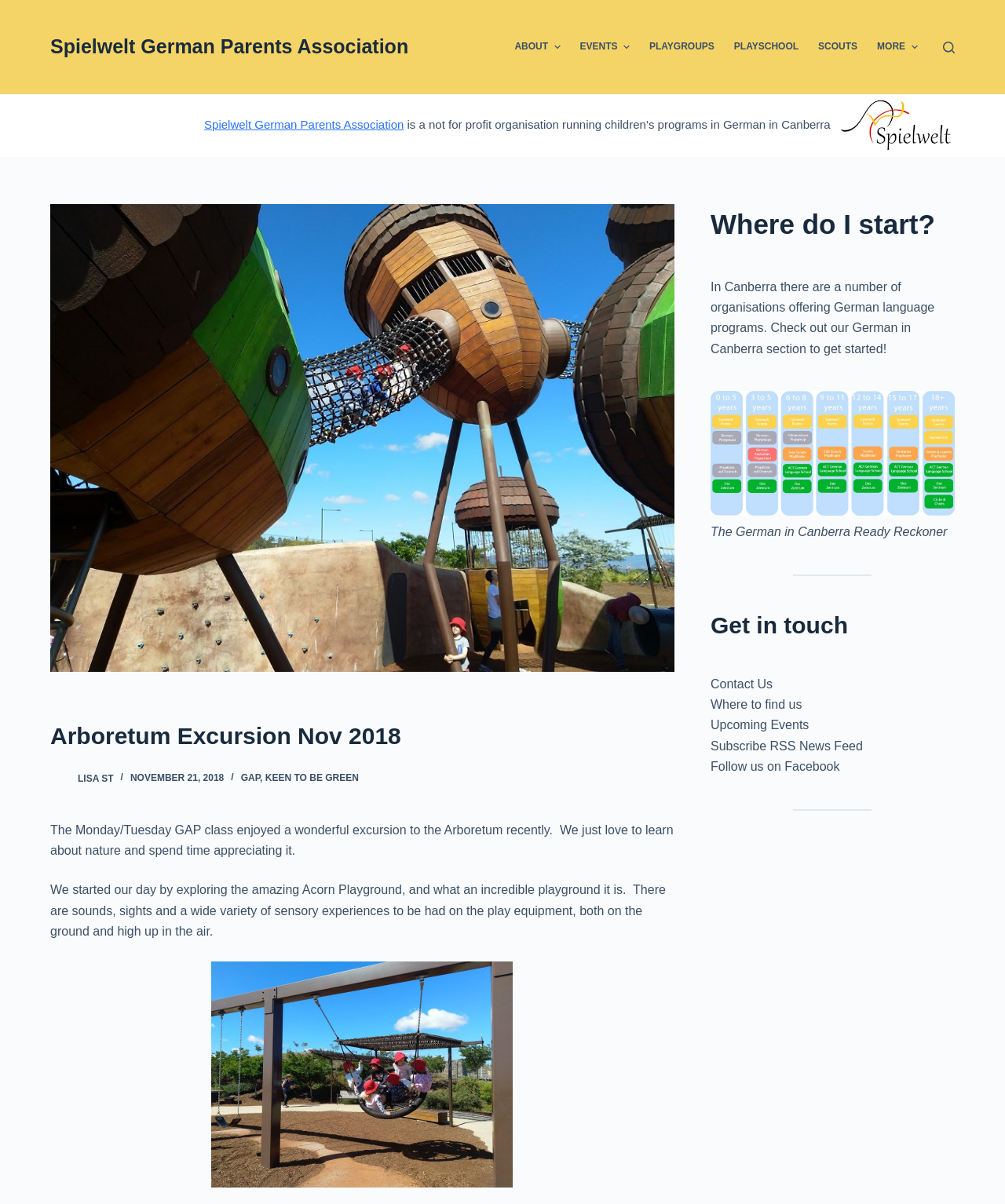Determine the bounding box coordinates of the clickable element to complete this instruction: "Read more about the Arboretum Excursion". Provide the coordinates in the format of four float numbers between 0 and 1, [left, top, right, bottom].

[0.05, 0.596, 0.671, 0.626]